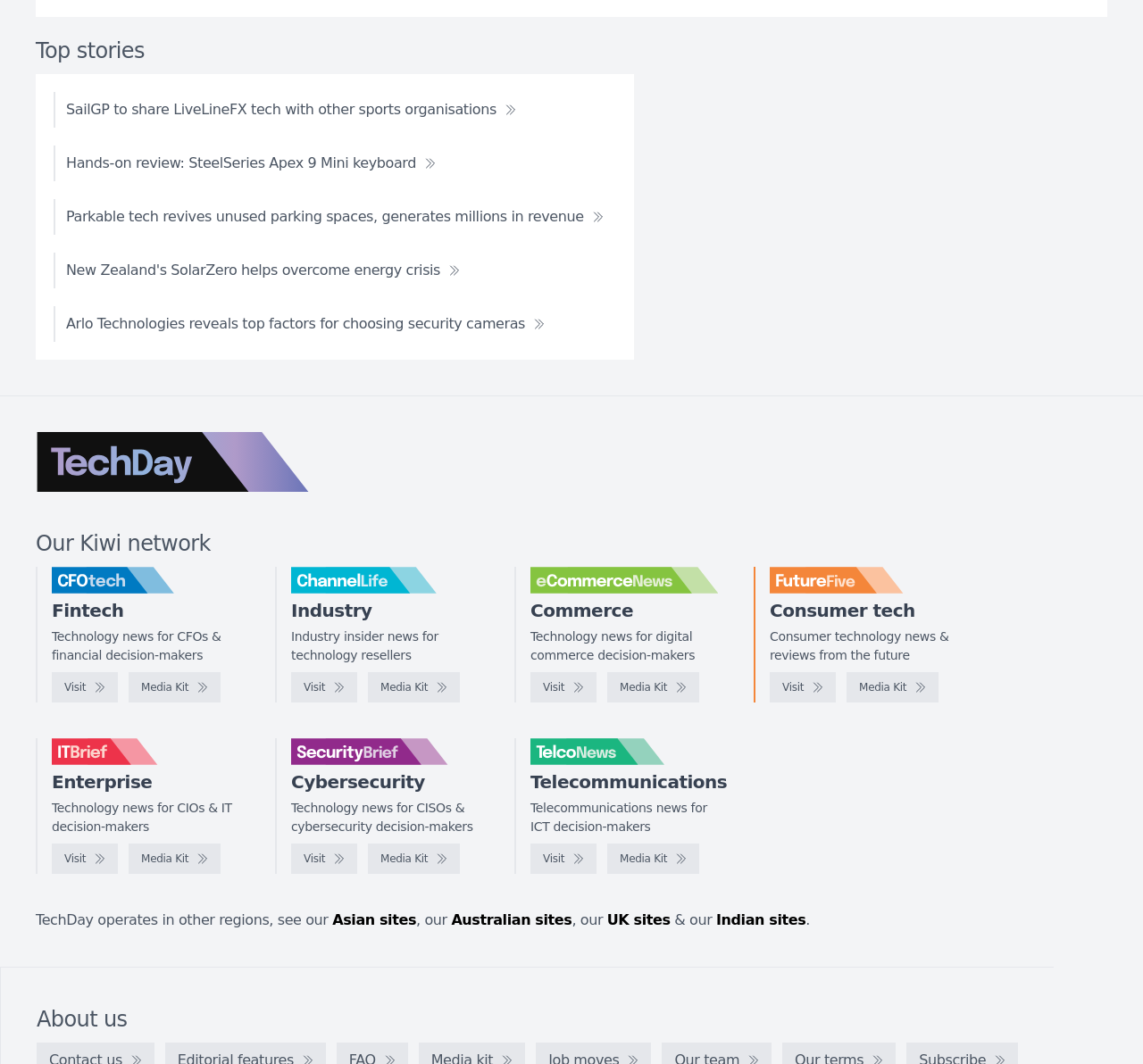Please identify the bounding box coordinates of the region to click in order to complete the given instruction: "Click on the 'SailGP to share LiveLineFX tech with other sports organisations' news link". The coordinates should be four float numbers between 0 and 1, i.e., [left, top, right, bottom].

[0.047, 0.086, 0.462, 0.12]